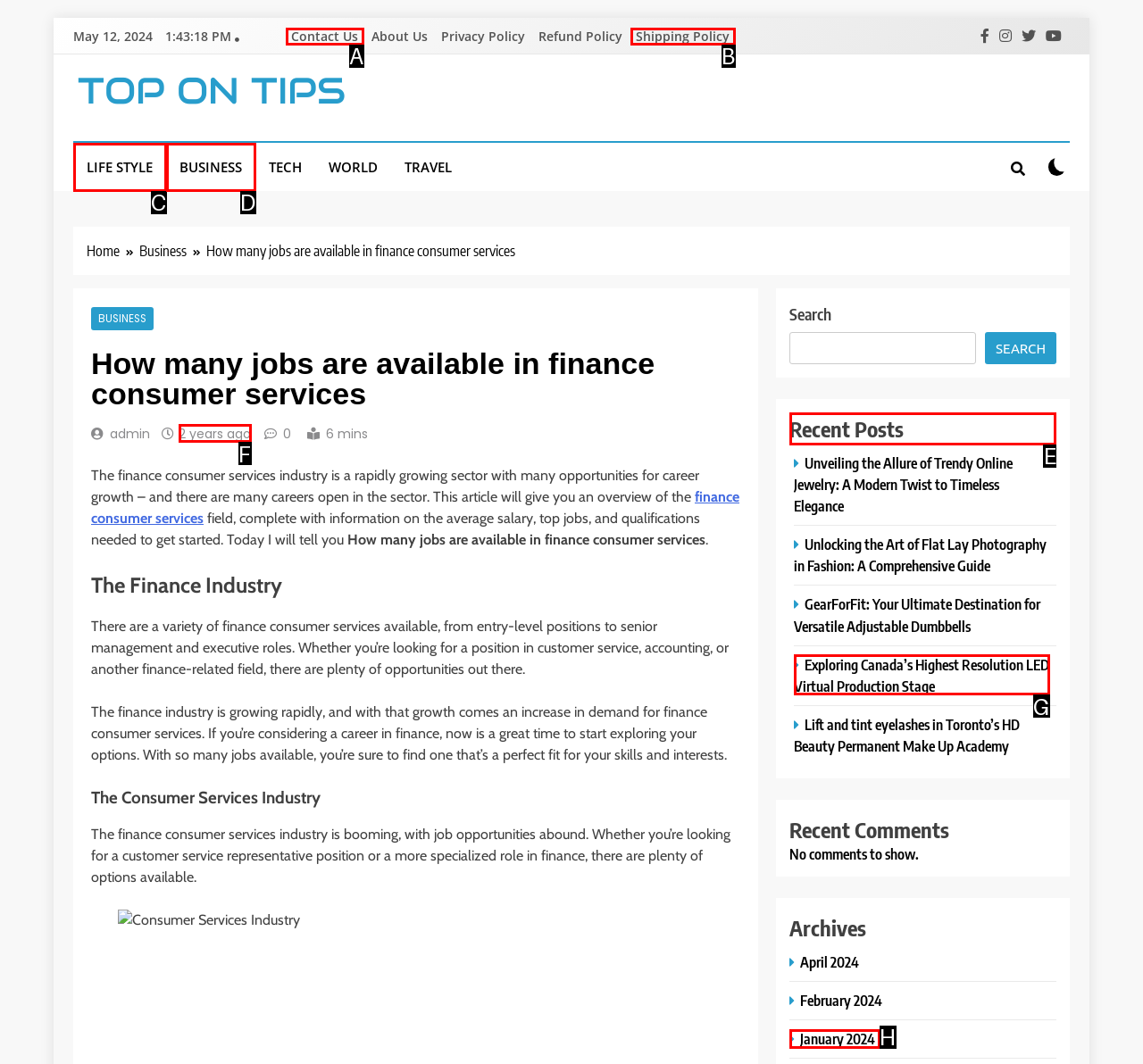Which option should be clicked to execute the following task: View recent posts? Respond with the letter of the selected option.

E